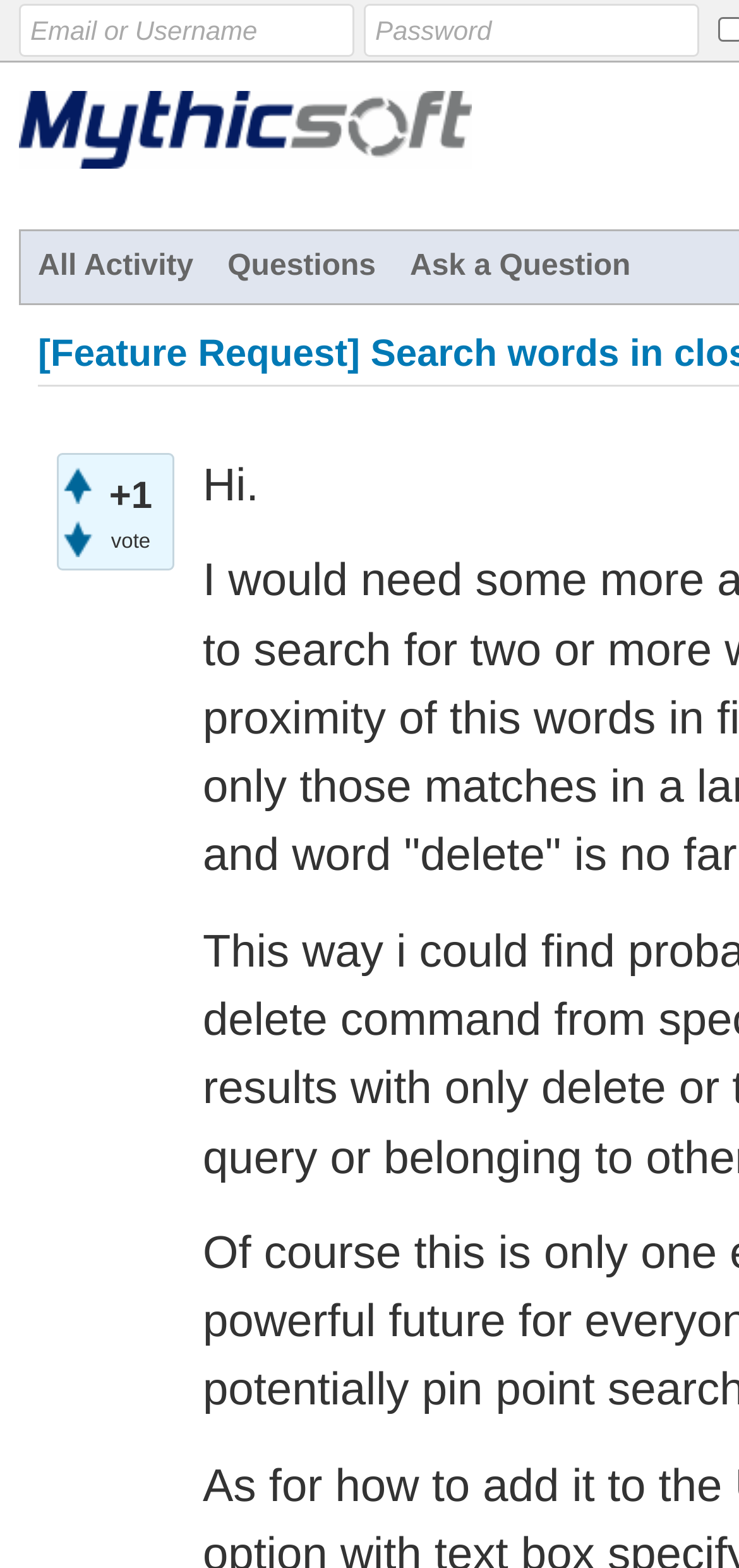Generate a thorough explanation of the webpage's elements.

The webpage appears to be a question and answer forum, specifically a feature request page. At the top, there is a login section with two textboxes, one for "Email or Username" and another for "Password", positioned side by side. Below the login section, there is a link to "Mythicsoft Q&A" accompanied by an image with the same name.

The main navigation menu is located below, consisting of three links: "All Activity", "Questions", and "Ask a Question", arranged horizontally from left to right. 

On the right side of the page, there are two buttons, "+" and "-", positioned vertically, with a small gap in between. Next to these buttons, there is a voting section with a "+1" label and a "vote" label.

The main content of the page starts with a text that says "Hi. I would need some more advanced searches, i would like to search for two or more words with AND ...  in lines the words should be. What you think?"